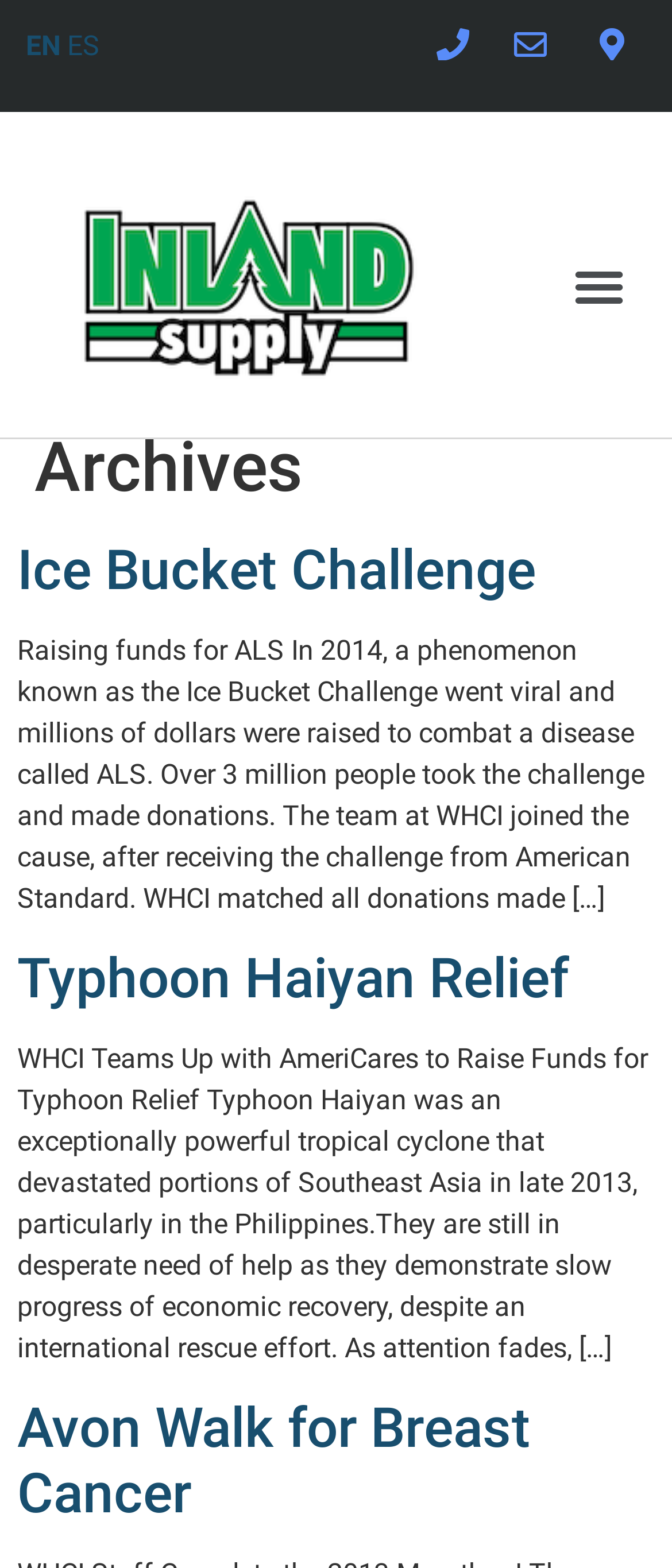What is the purpose of the button with the text 'Menu Toggle'?
Please ensure your answer is as detailed and informative as possible.

I inferred the purpose of the button by its text 'Menu Toggle' and its location at the top of the webpage. It is likely that clicking this button will toggle the visibility of a menu or navigation section.